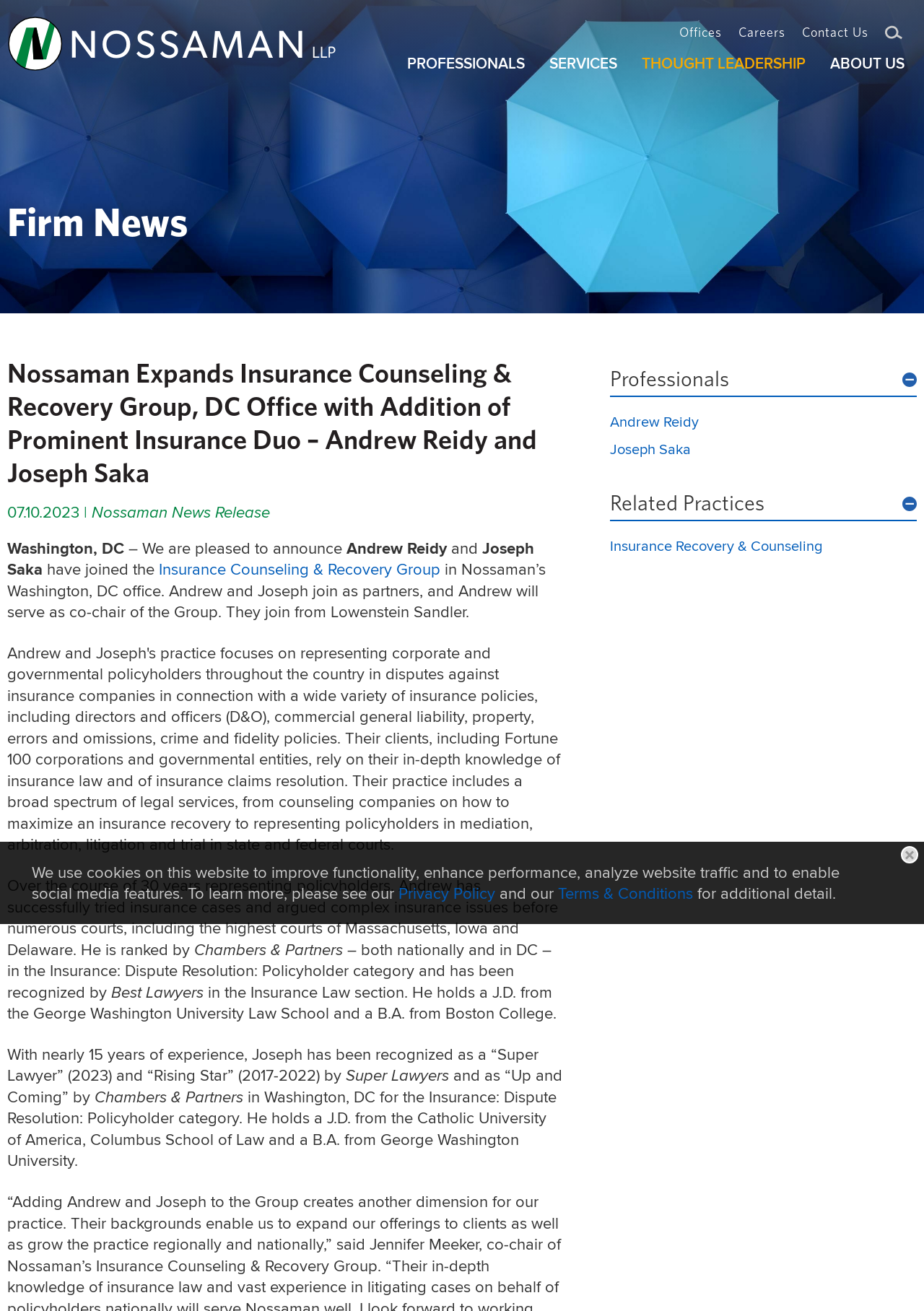Please provide the bounding box coordinates for the element that needs to be clicked to perform the following instruction: "Search the website". The coordinates should be given as four float numbers between 0 and 1, i.e., [left, top, right, bottom].

[0.958, 0.018, 0.977, 0.035]